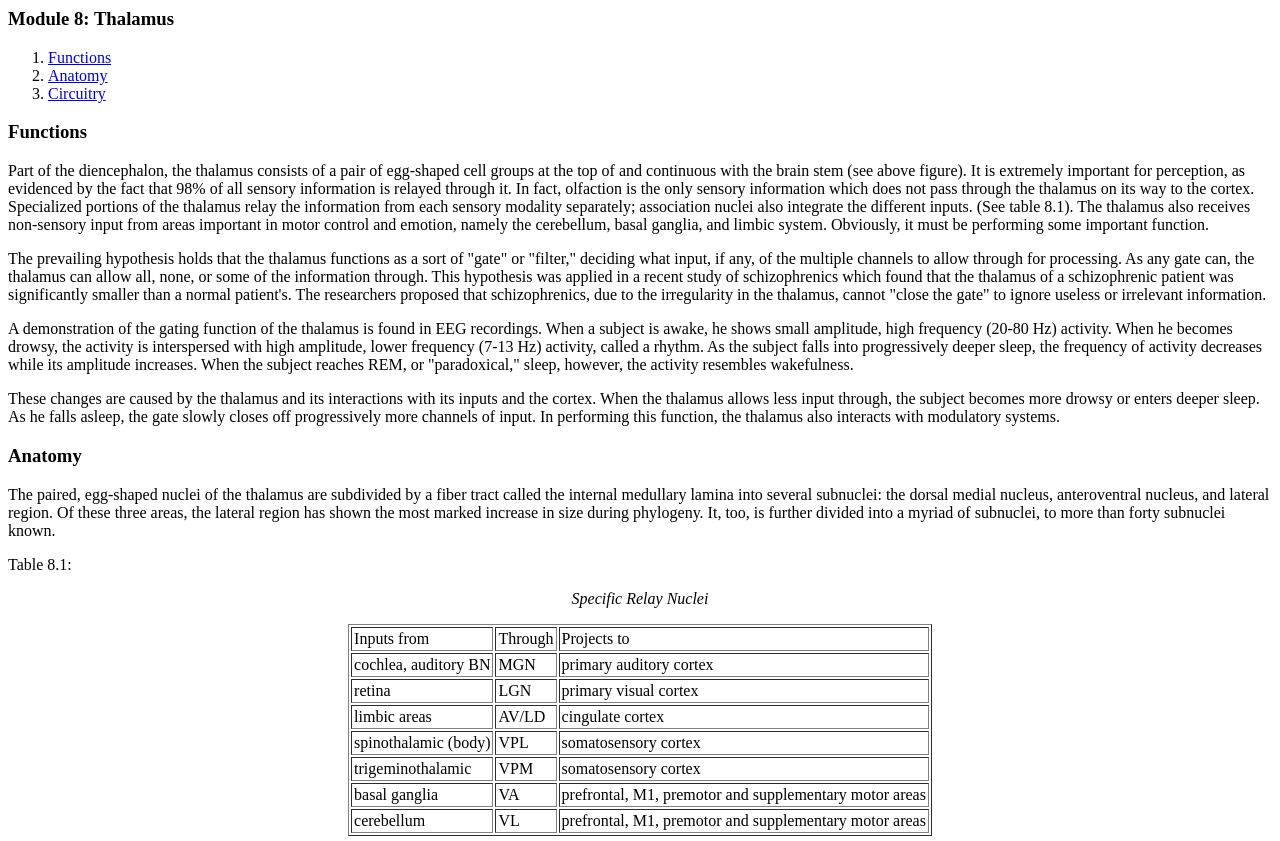What is the name of the region that shows the most marked increase in size during phylogeny?
Based on the image, answer the question with a single word or brief phrase.

Lateral region